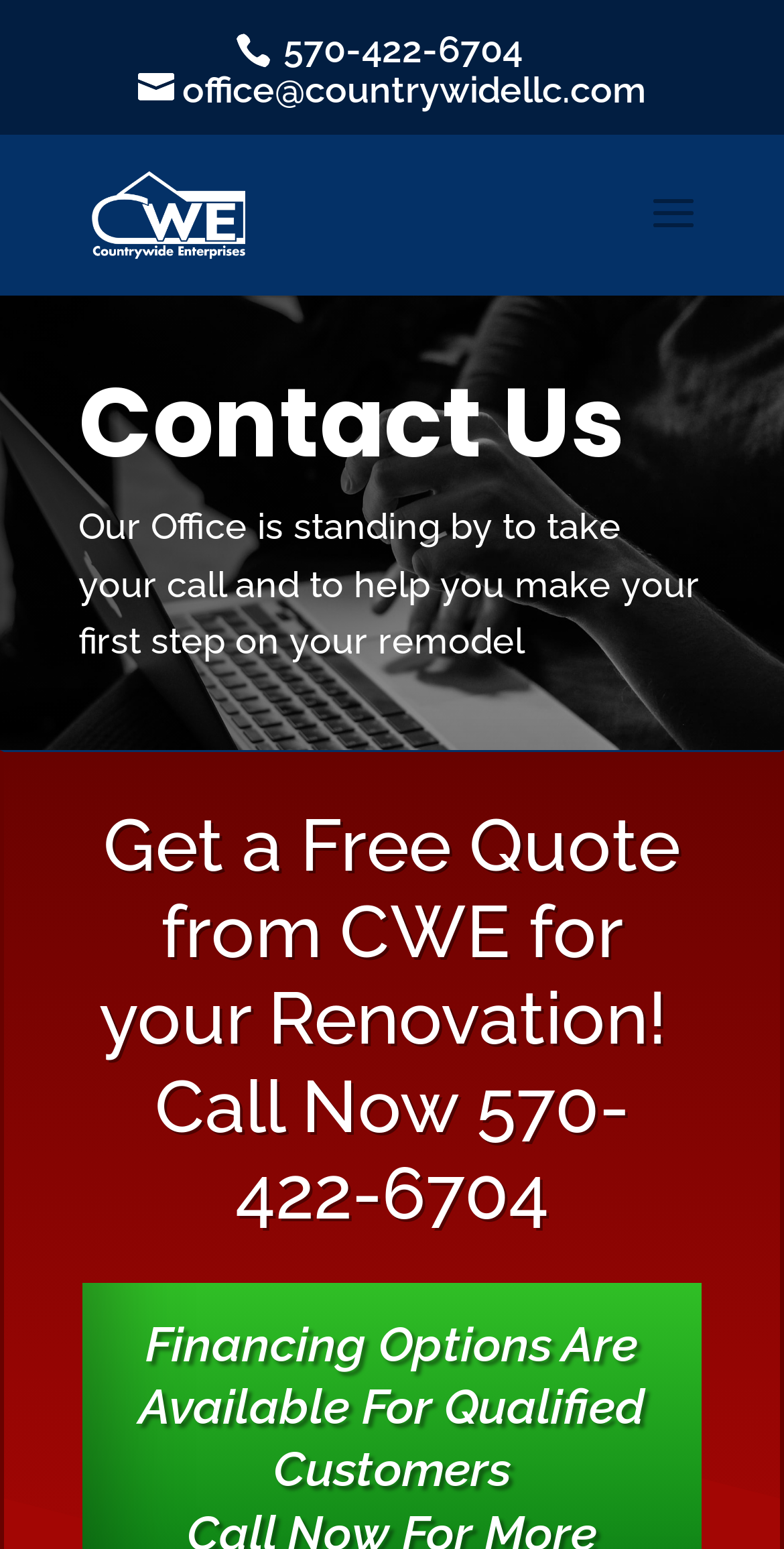Determine the bounding box coordinates of the UI element that matches the following description: "office@countrywidellc.com". The coordinates should be four float numbers between 0 and 1 in the format [left, top, right, bottom].

[0.176, 0.043, 0.824, 0.071]